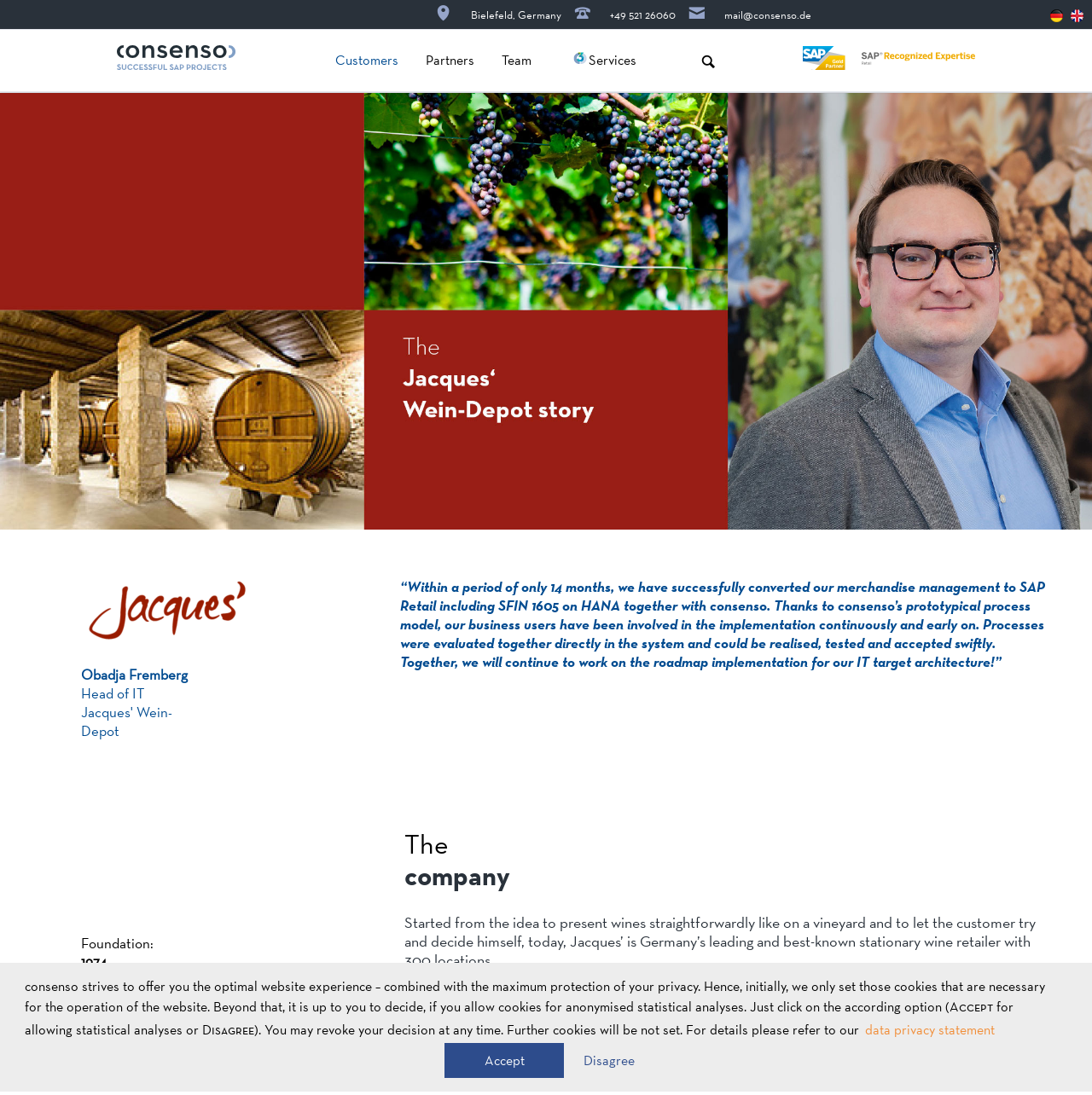Please study the image and answer the question comprehensively:
What is the language of the webpage?

I determined the language of the webpage by noticing the presence of an English flag icon and the text 'english' near the top of the webpage, which suggests that the webpage is in English.